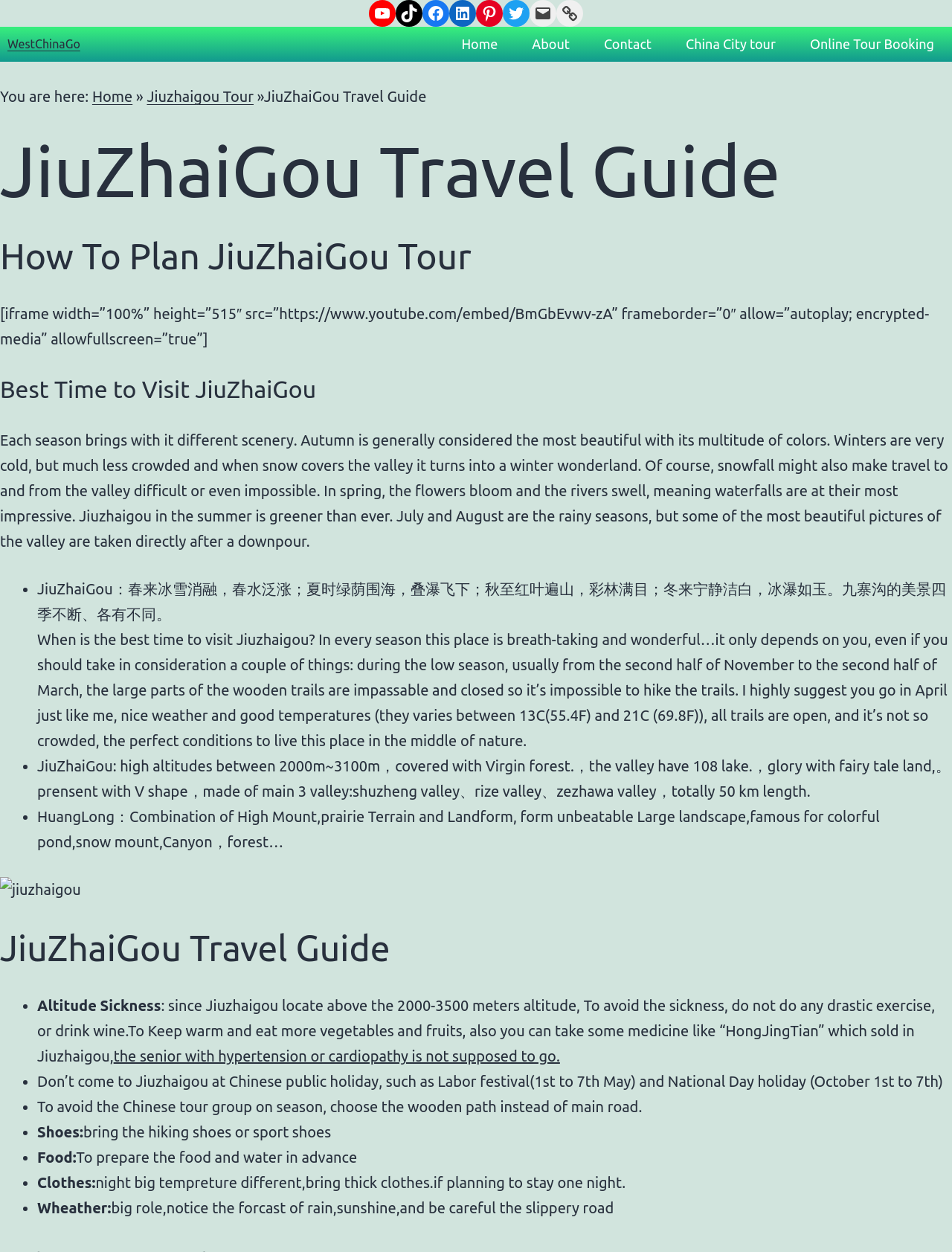Respond to the following question with a brief word or phrase:
What type of shoes should you bring to JiuZhaiGou?

Hiking shoes or sport shoes